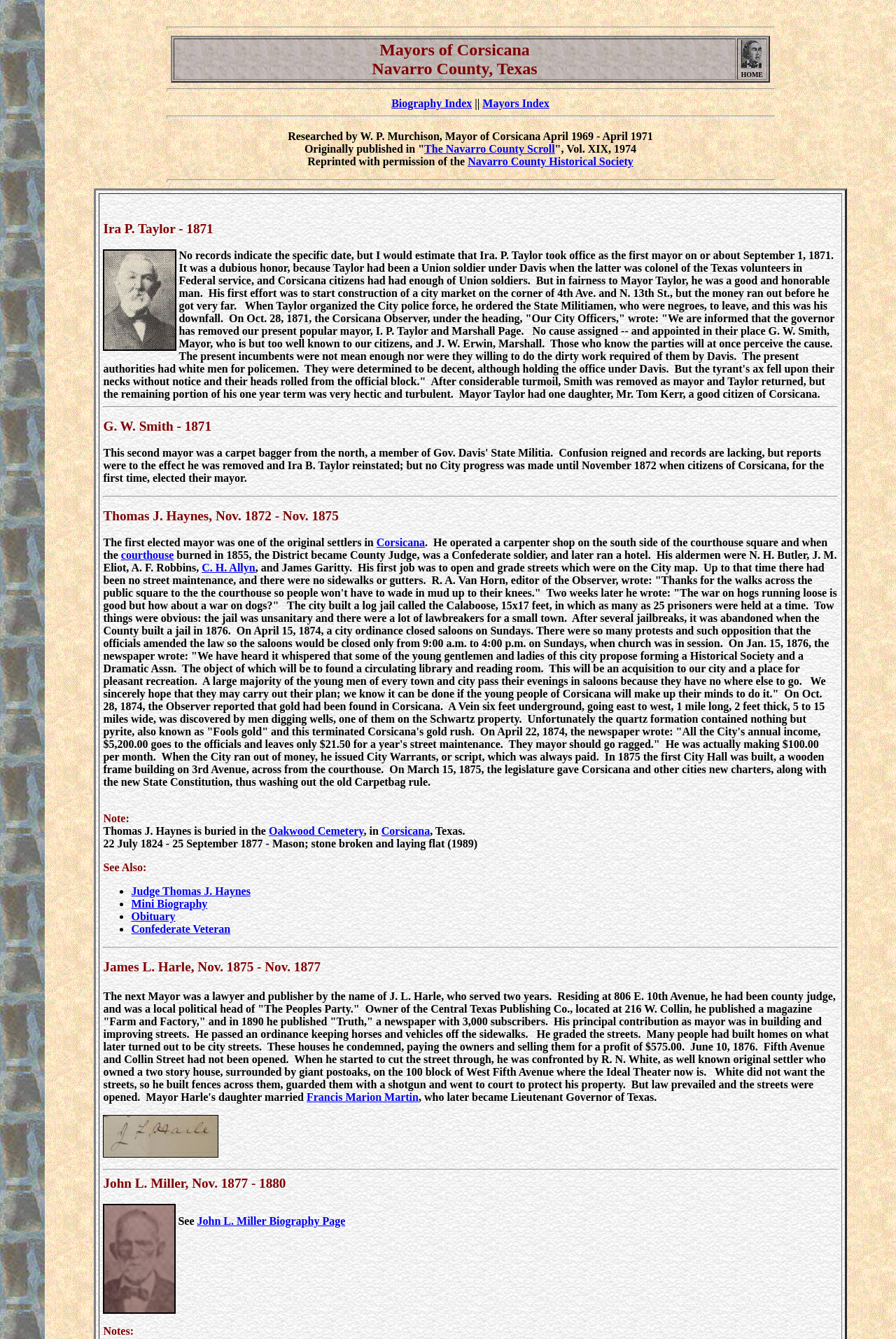Please provide the bounding box coordinates for the element that needs to be clicked to perform the following instruction: "Click on the link 'Mayors Index'". The coordinates should be given as four float numbers between 0 and 1, i.e., [left, top, right, bottom].

[0.539, 0.073, 0.613, 0.082]